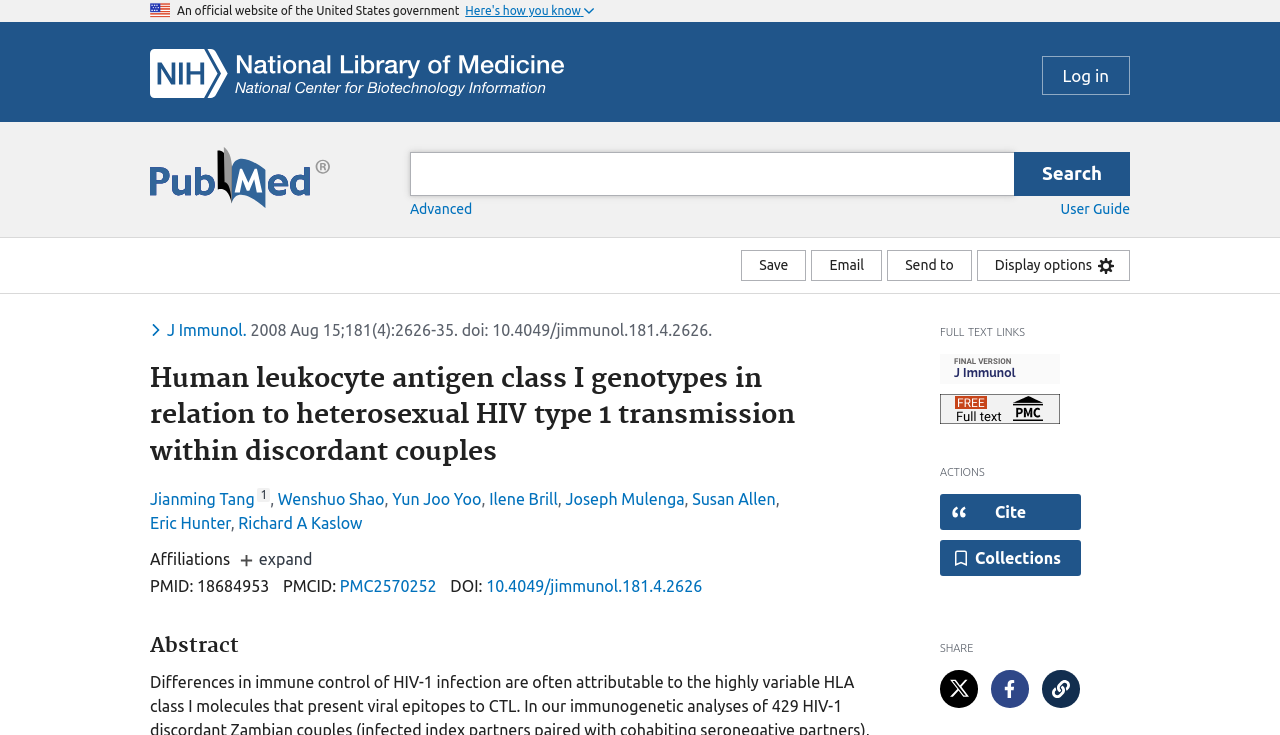Show the bounding box coordinates for the HTML element described as: "Evangelism & Missions Archives".

None